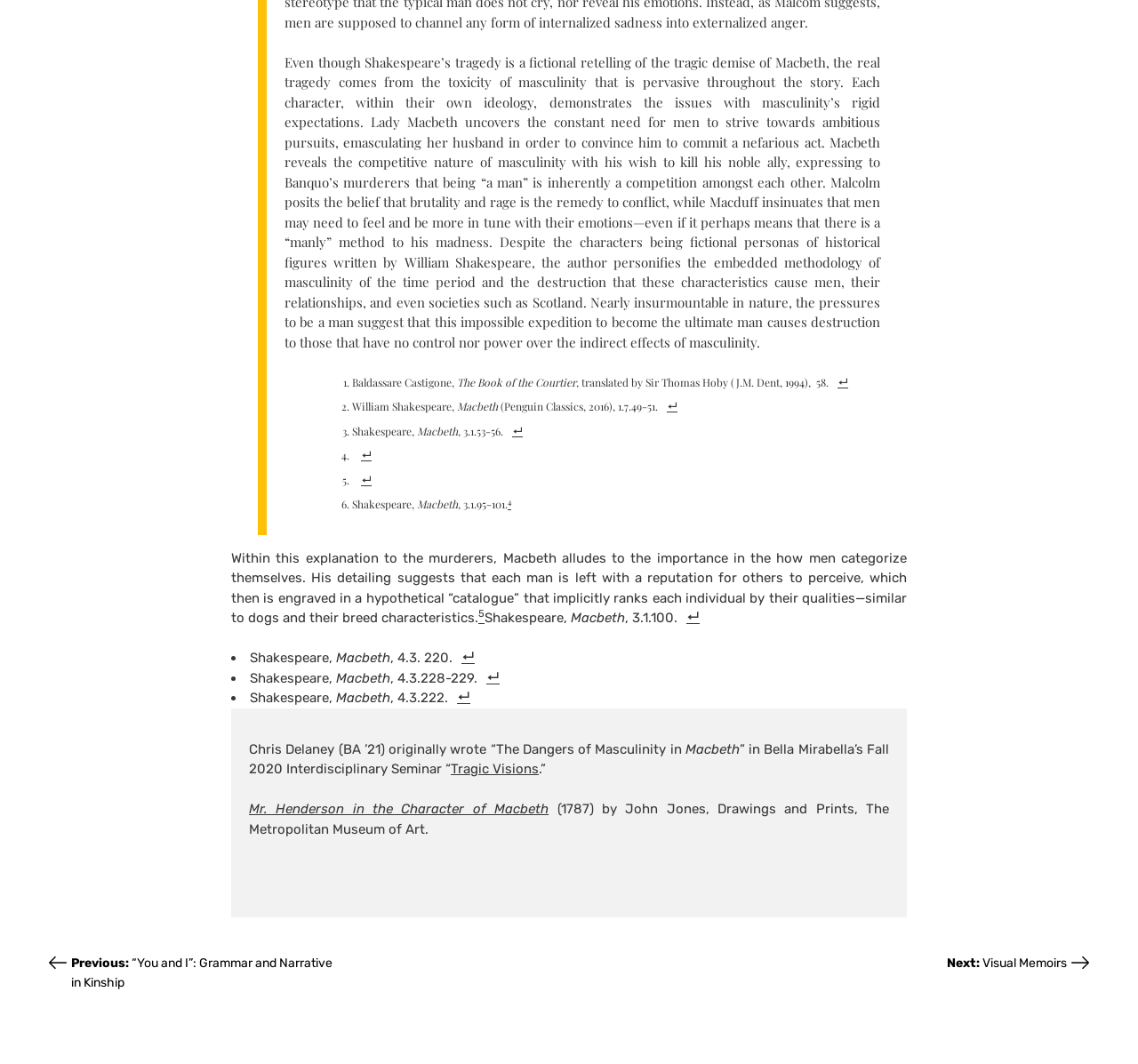What is the navigation section for?
Please look at the screenshot and answer in one word or a short phrase.

To navigate between posts